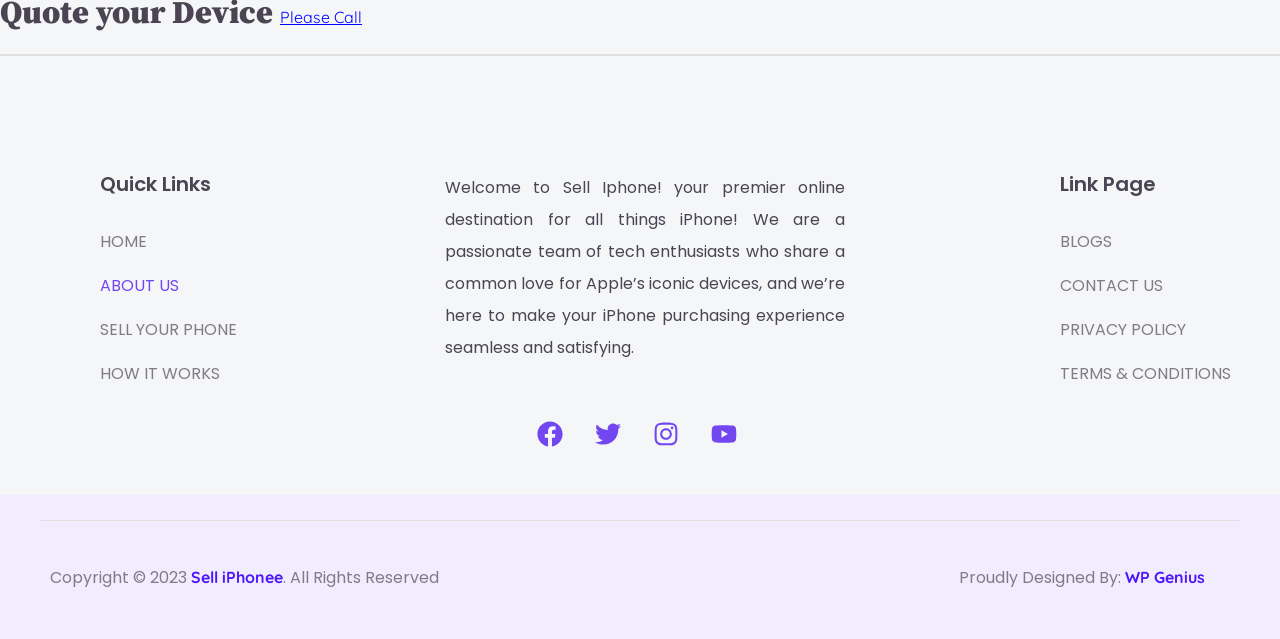Respond to the question below with a single word or phrase:
What is the name of the designer?

WP Genius